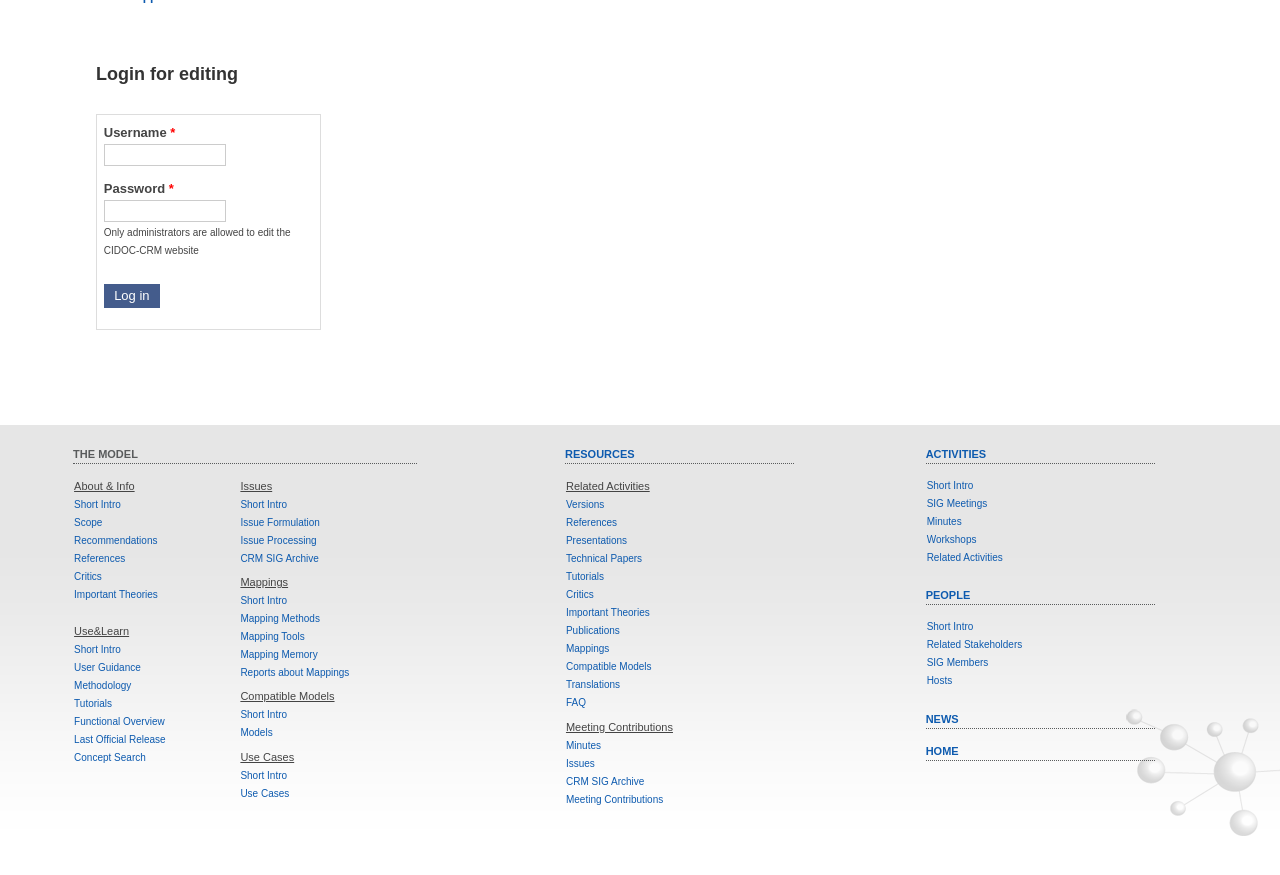Determine the bounding box for the HTML element described here: "Related Stakeholders". The coordinates should be given as [left, top, right, bottom] with each number being a float between 0 and 1.

[0.724, 0.73, 0.799, 0.743]